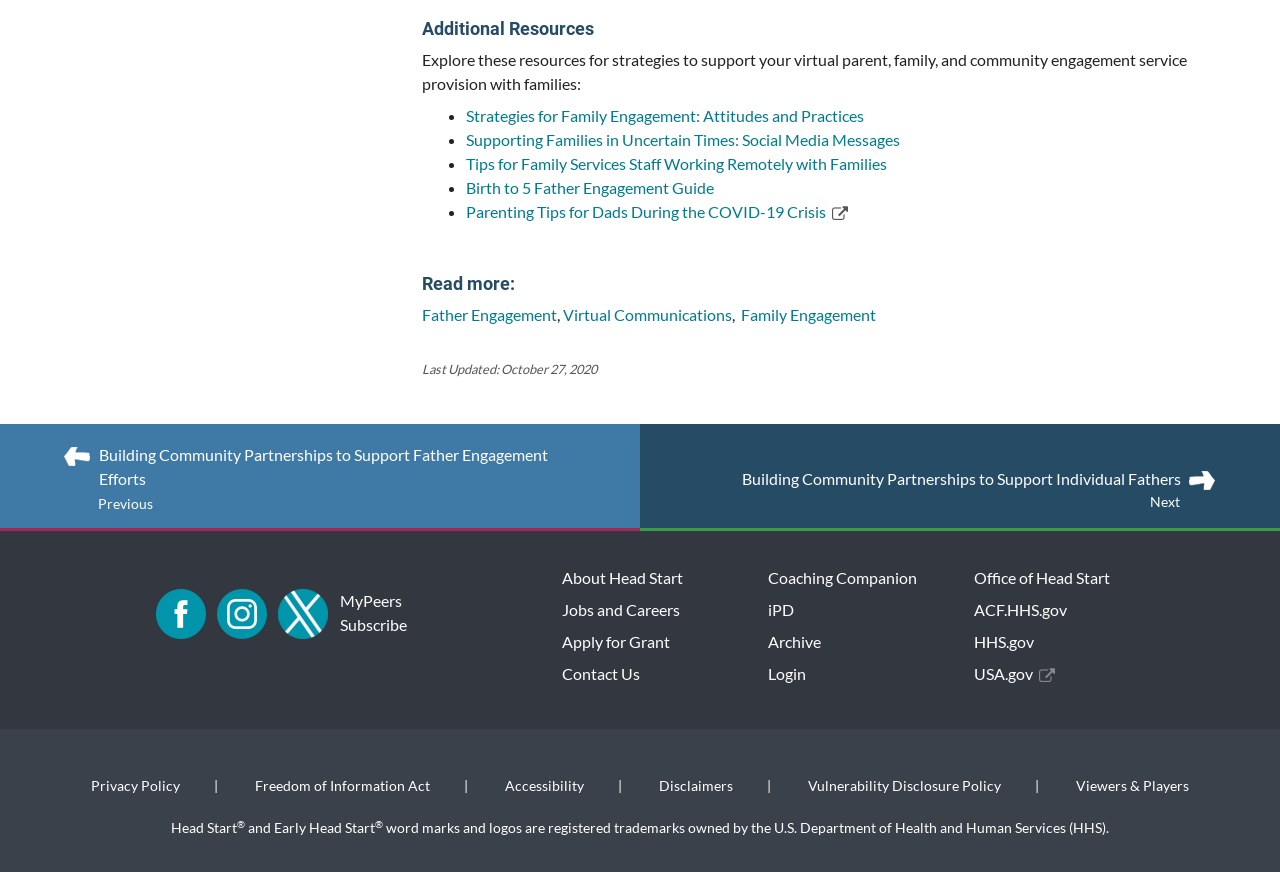Determine the bounding box coordinates of the region that needs to be clicked to achieve the task: "Go to 'Parent, Family and Community Engagement'".

[0.33, 0.441, 0.397, 0.573]